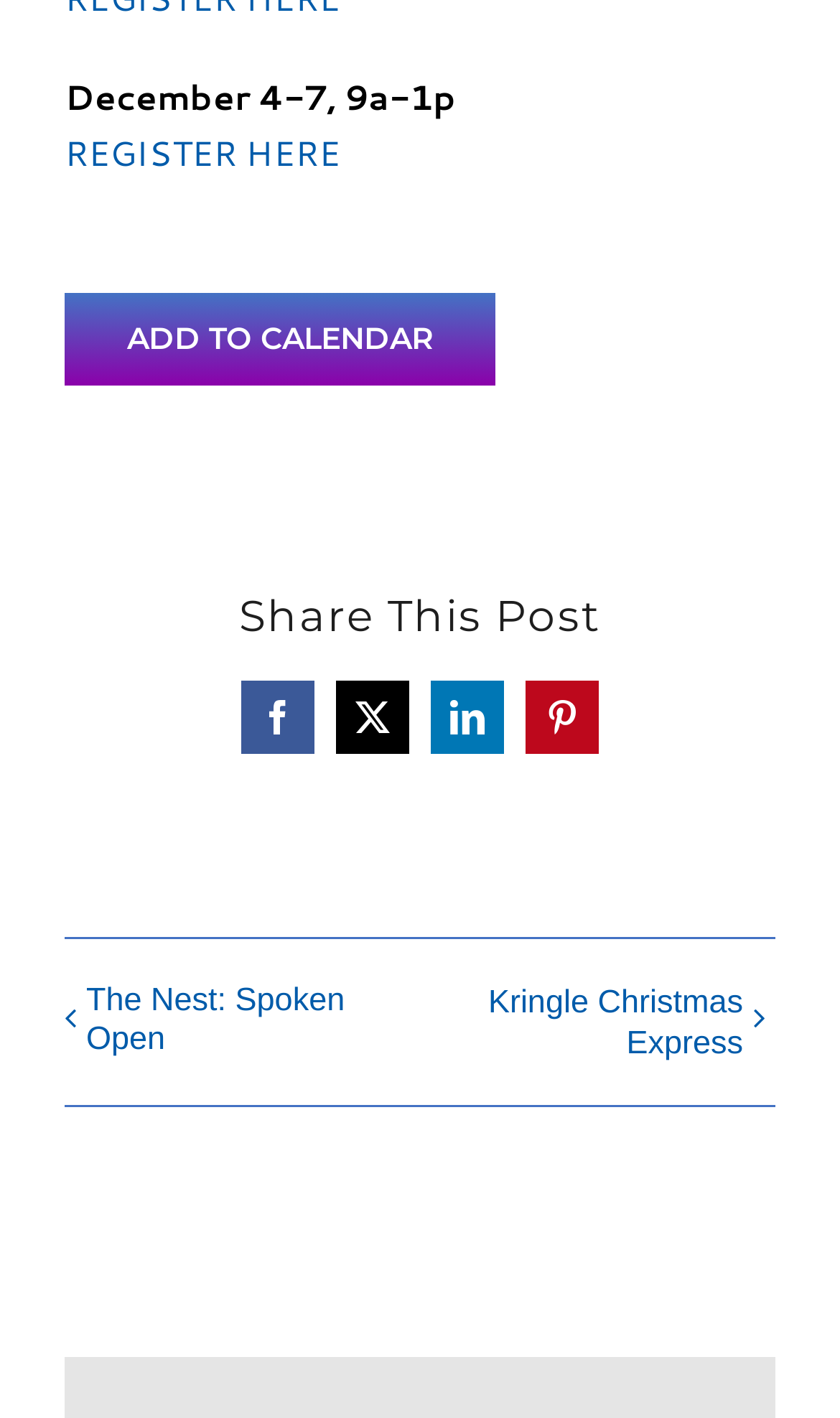Given the element description Pinterest, predict the bounding box coordinates for the UI element in the webpage screenshot. The format should be (top-left x, top-left y, bottom-right x, bottom-right y), and the values should be between 0 and 1.

[0.626, 0.48, 0.713, 0.531]